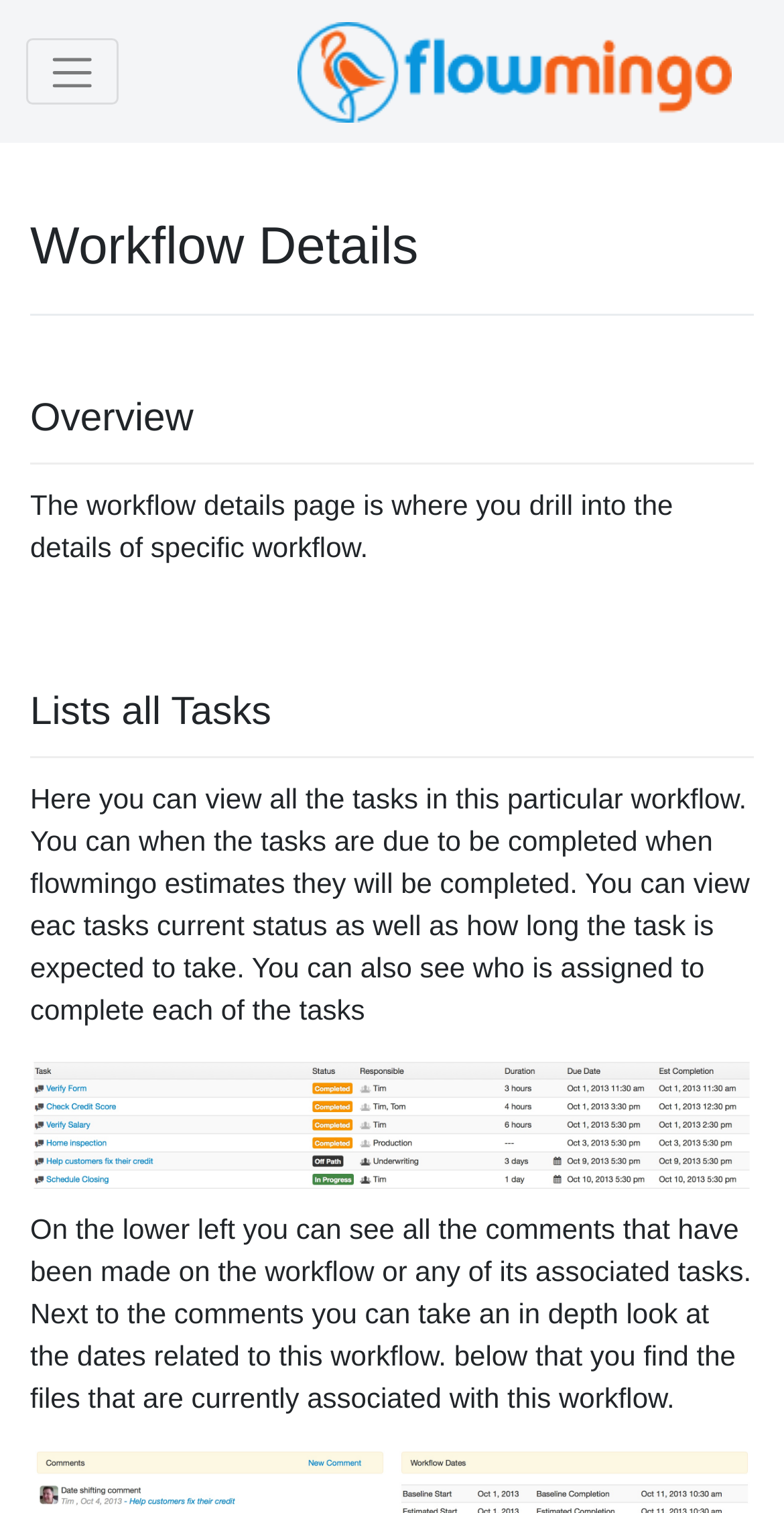What is the logo displayed on the top?
From the details in the image, provide a complete and detailed answer to the question.

The image element with bounding box coordinates [0.379, 0.009, 0.933, 0.086] displays the Flowmingo-small2 logo, which is likely the logo of the workflow management system.